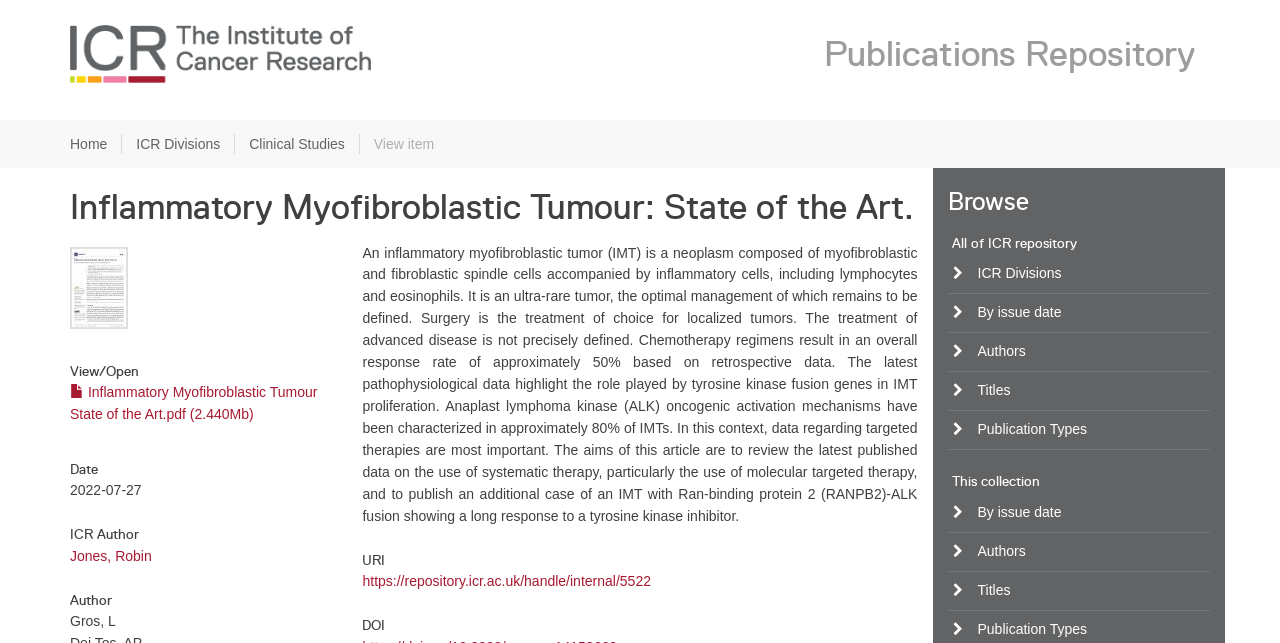Offer a meticulous description of the webpage's structure and content.

The webpage is about an article titled "Inflammatory Myofibroblastic Tumour: State of the Art." At the top, there is a link and an image, with the link positioned to the left of the image. Below this, there is a heading "Publications Repository" that spans almost the entire width of the page.

On the left side of the page, there are several links, including "Home", "ICR Divisions", and "Clinical Studies", which are arranged vertically. Next to these links, there is a static text "View item". 

The main content of the page is divided into two sections. The first section has a heading "Inflammatory Myofibroblastic Tumour: State of the Art." with a thumbnail image to its right. Below this, there is a heading "View/ Open" and a link to a PDF file. 

The second section has several headings, including "Date", "ICR Author", and "Author", each with corresponding static text or links. There is also a long paragraph of text that describes an inflammatory myofibroblastic tumor and its treatment. 

Further down, there are headings "URI" and "DOI", each with a link. On the right side of the page, there is a section with a heading "Browse" and several links, including "All of ICR repository", "ICR Divisions", and others. These links are arranged vertically and are accompanied by static text "This collection".